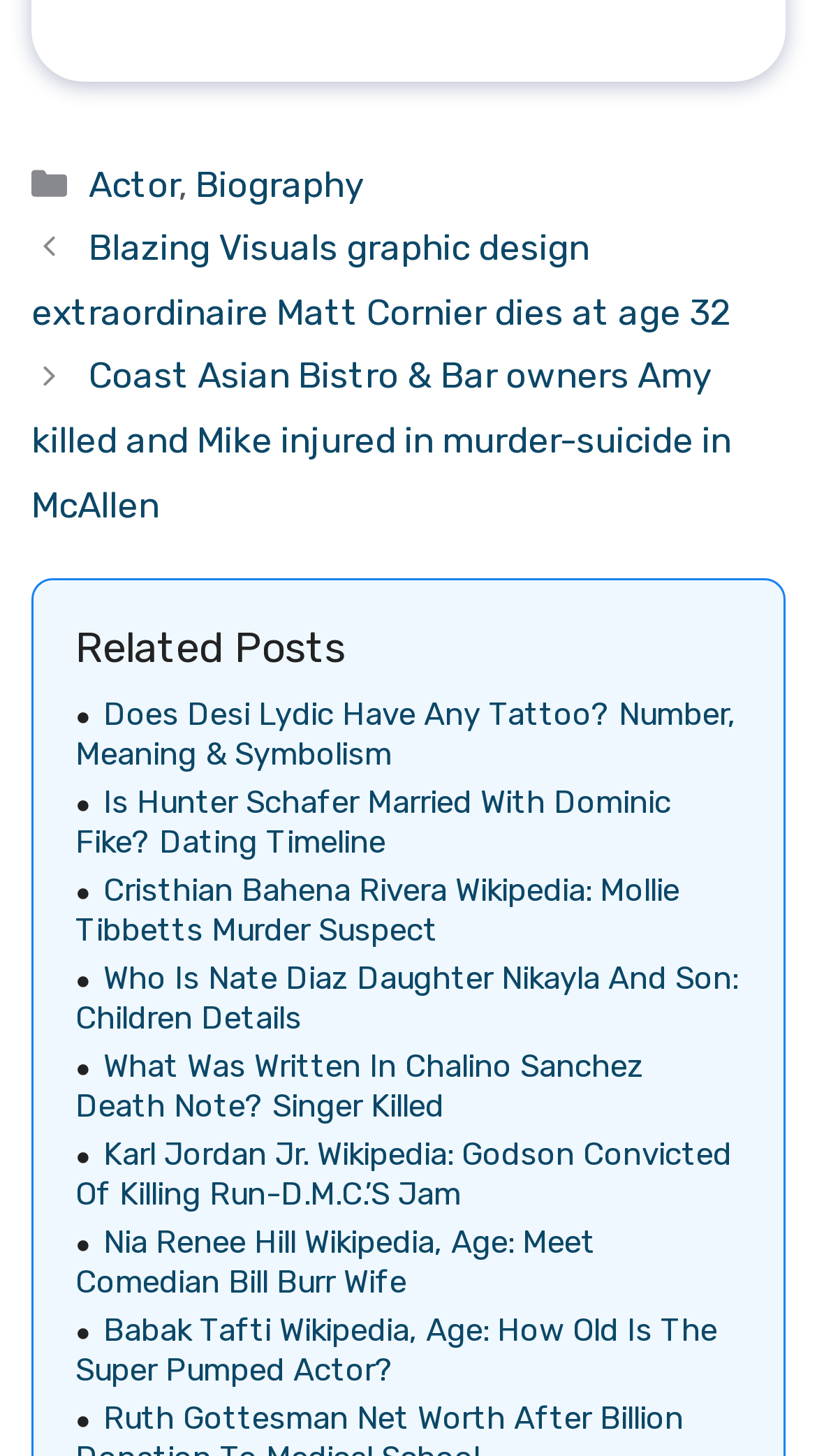Please identify the bounding box coordinates of the element's region that should be clicked to execute the following instruction: "View the post about Hunter Schafer's dating timeline". The bounding box coordinates must be four float numbers between 0 and 1, i.e., [left, top, right, bottom].

[0.092, 0.538, 0.821, 0.592]